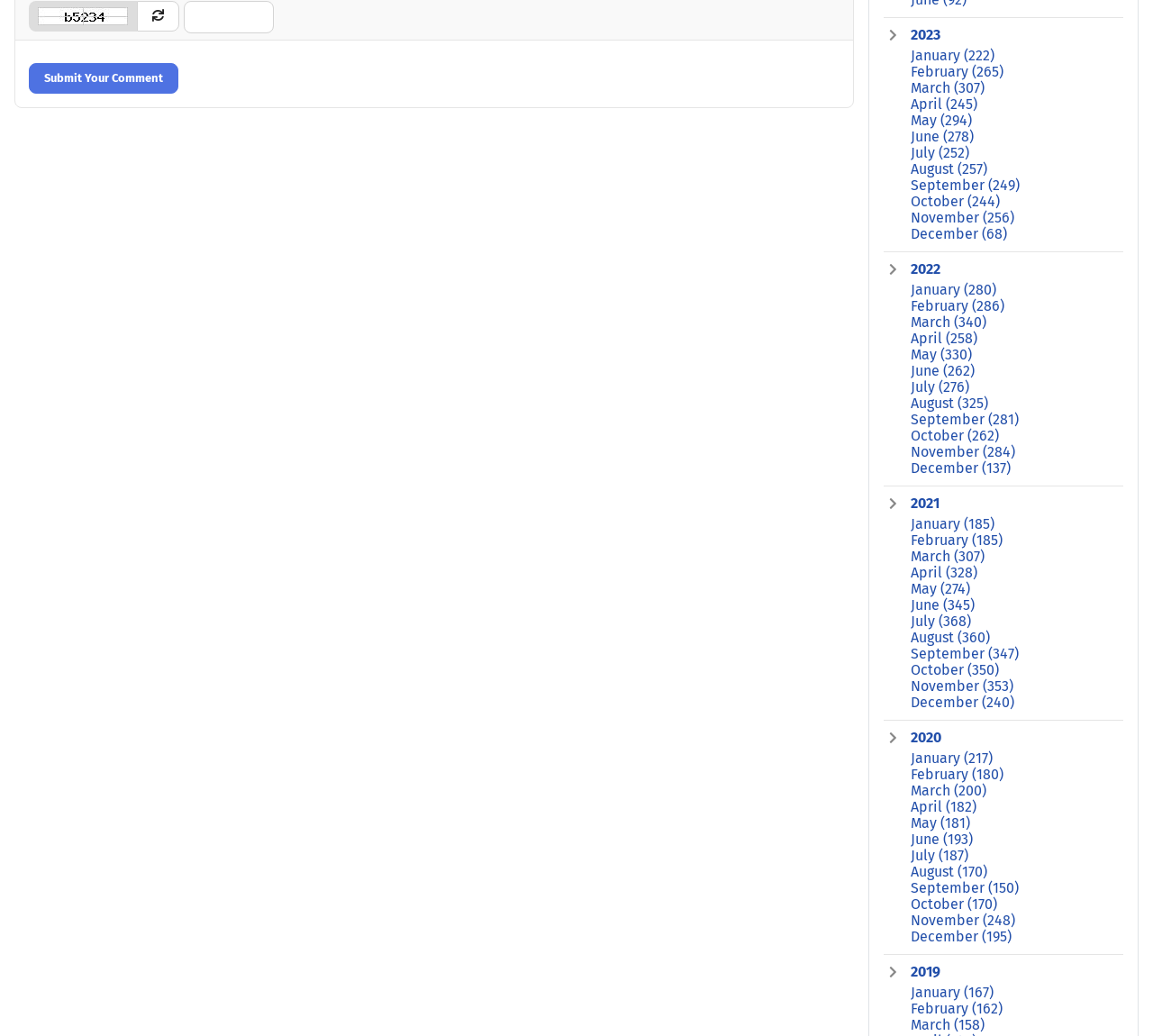Determine the bounding box coordinates of the clickable element to complete this instruction: "Submit a comment". Provide the coordinates in the format of four float numbers between 0 and 1, [left, top, right, bottom].

[0.025, 0.061, 0.155, 0.091]